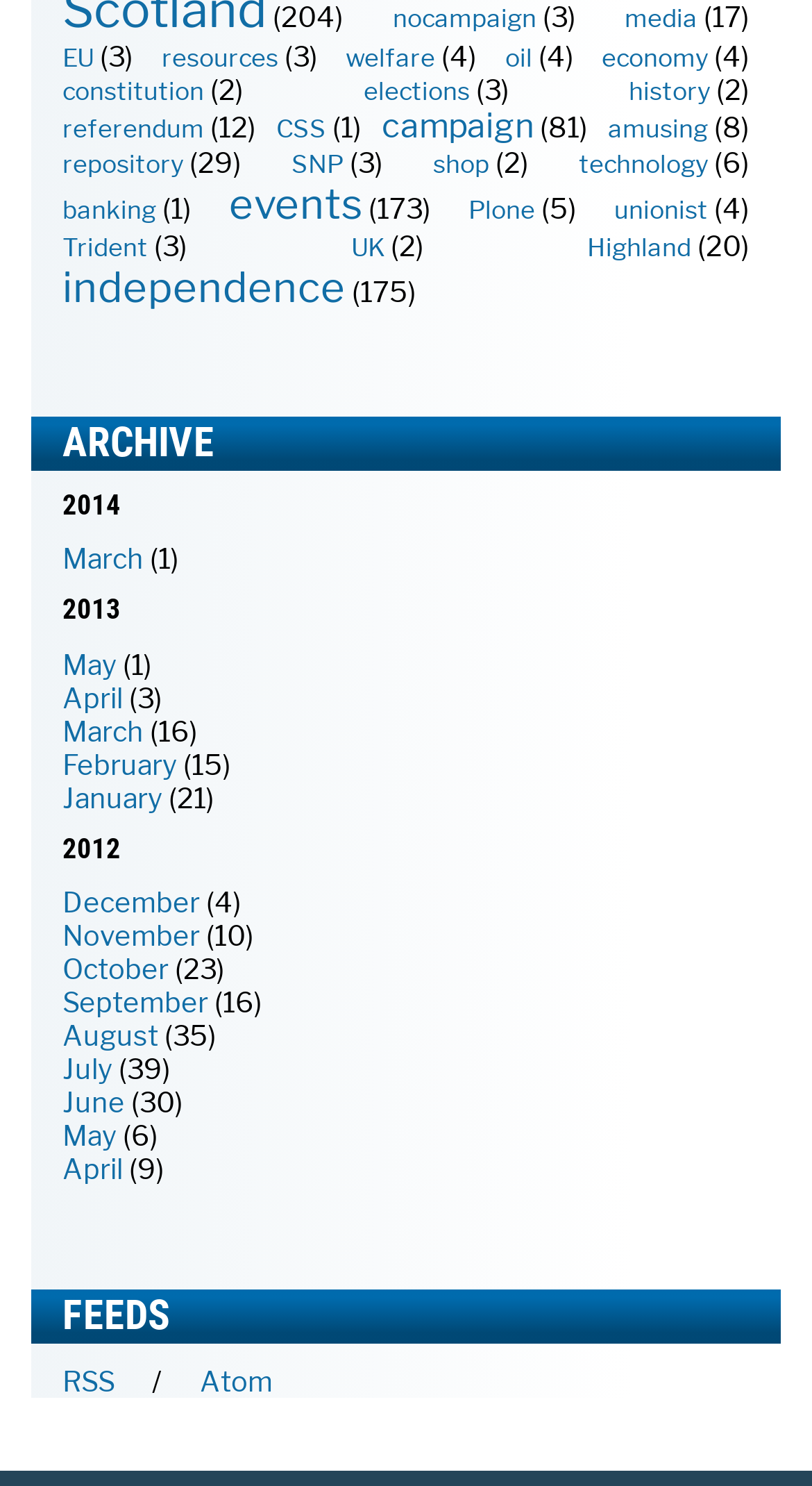Determine the bounding box coordinates of the clickable region to follow the instruction: "read the 'ARCHIVE' section".

[0.038, 0.28, 0.962, 0.316]